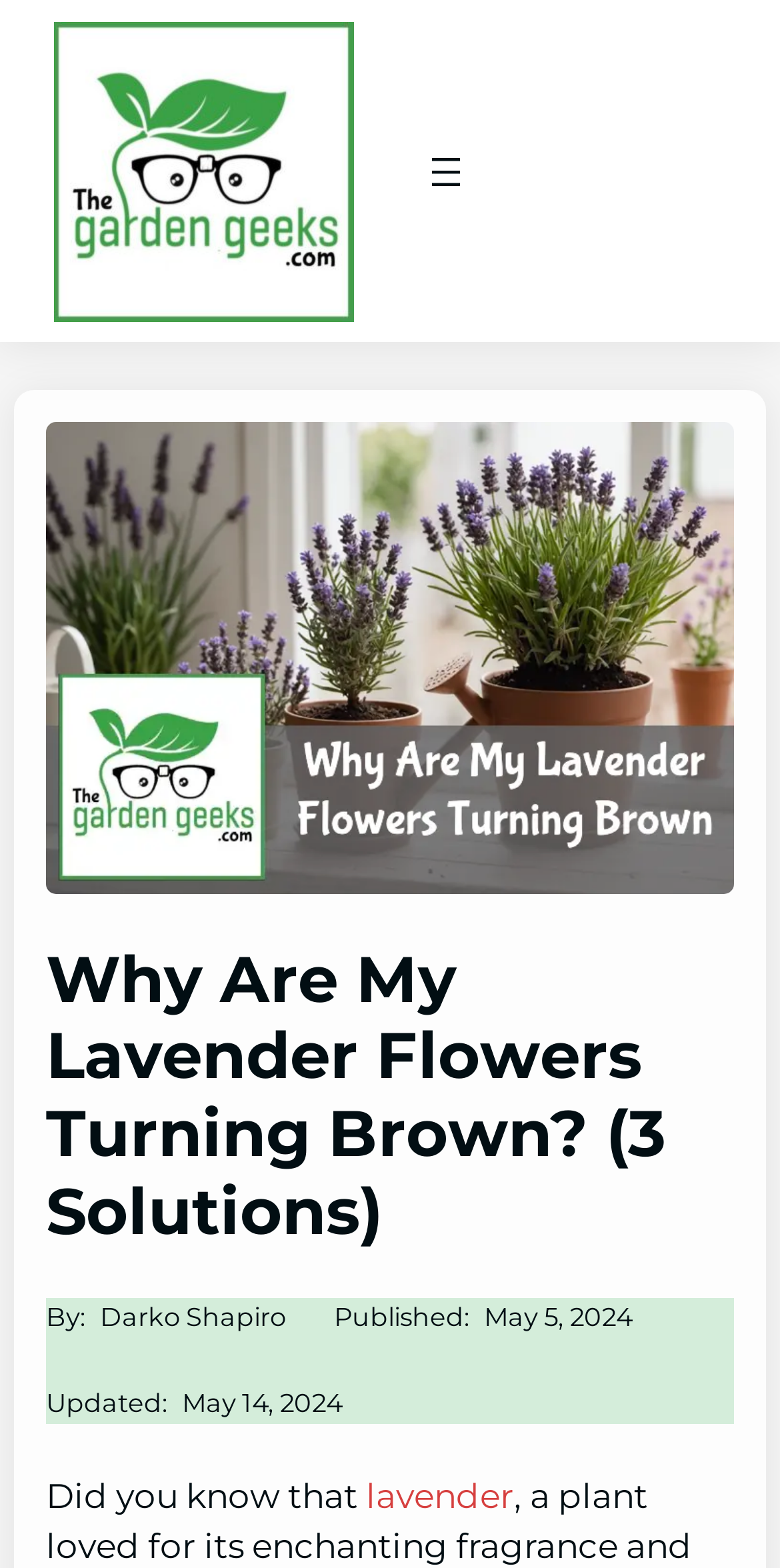Determine which piece of text is the heading of the webpage and provide it.

Why Are My Lavender Flowers Turning Brown? (3 Solutions)